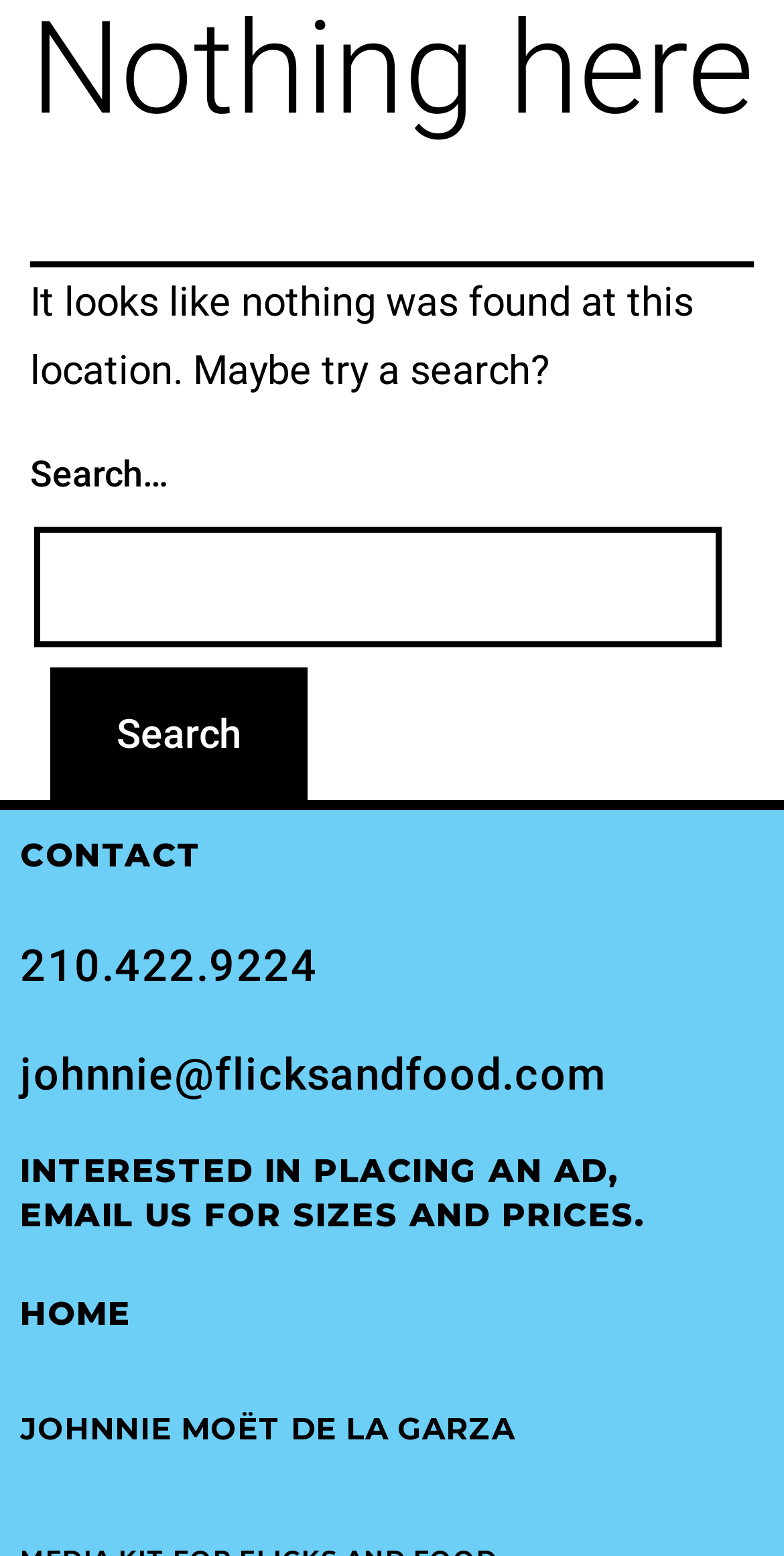From the details in the image, provide a thorough response to the question: What is the current page status?

The webpage's meta description and the heading 'Nothing here' indicate that the current page is not found, suggesting that the user has reached a non-existent or invalid URL.